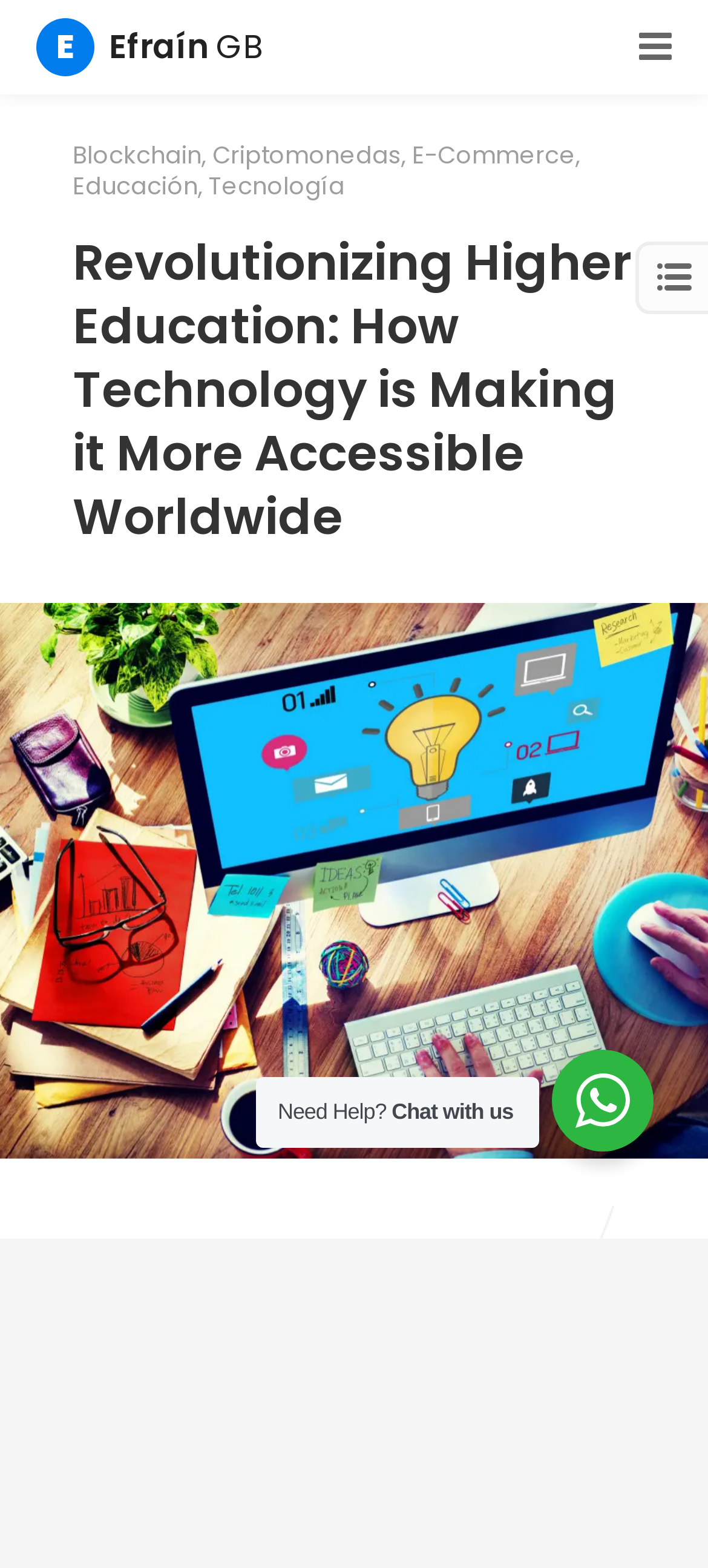How many links are there in the top section?
Use the image to answer the question with a single word or phrase.

5